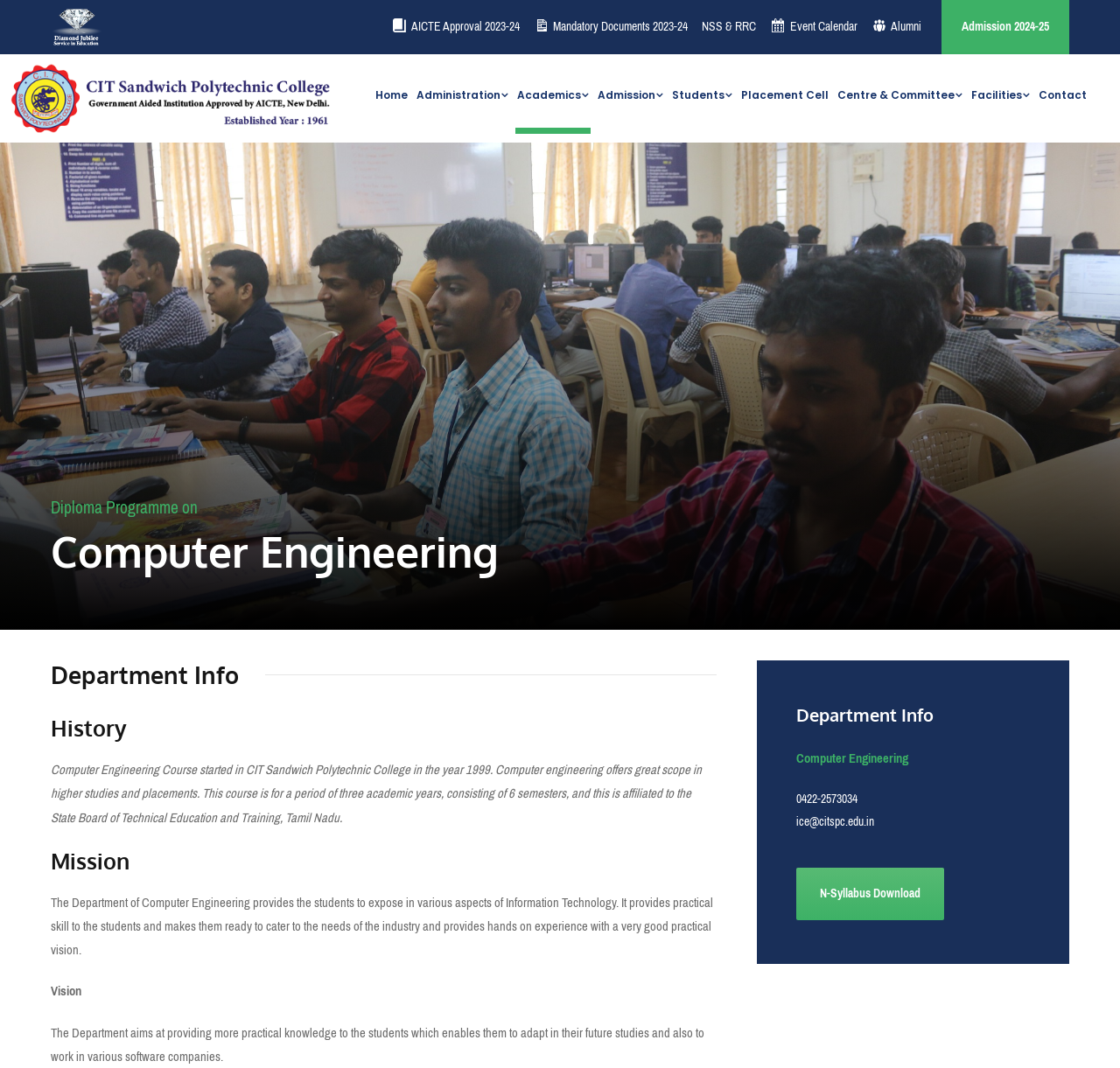Please reply to the following question with a single word or a short phrase:
What is the contact email of the department?

ice@citspc.edu.in